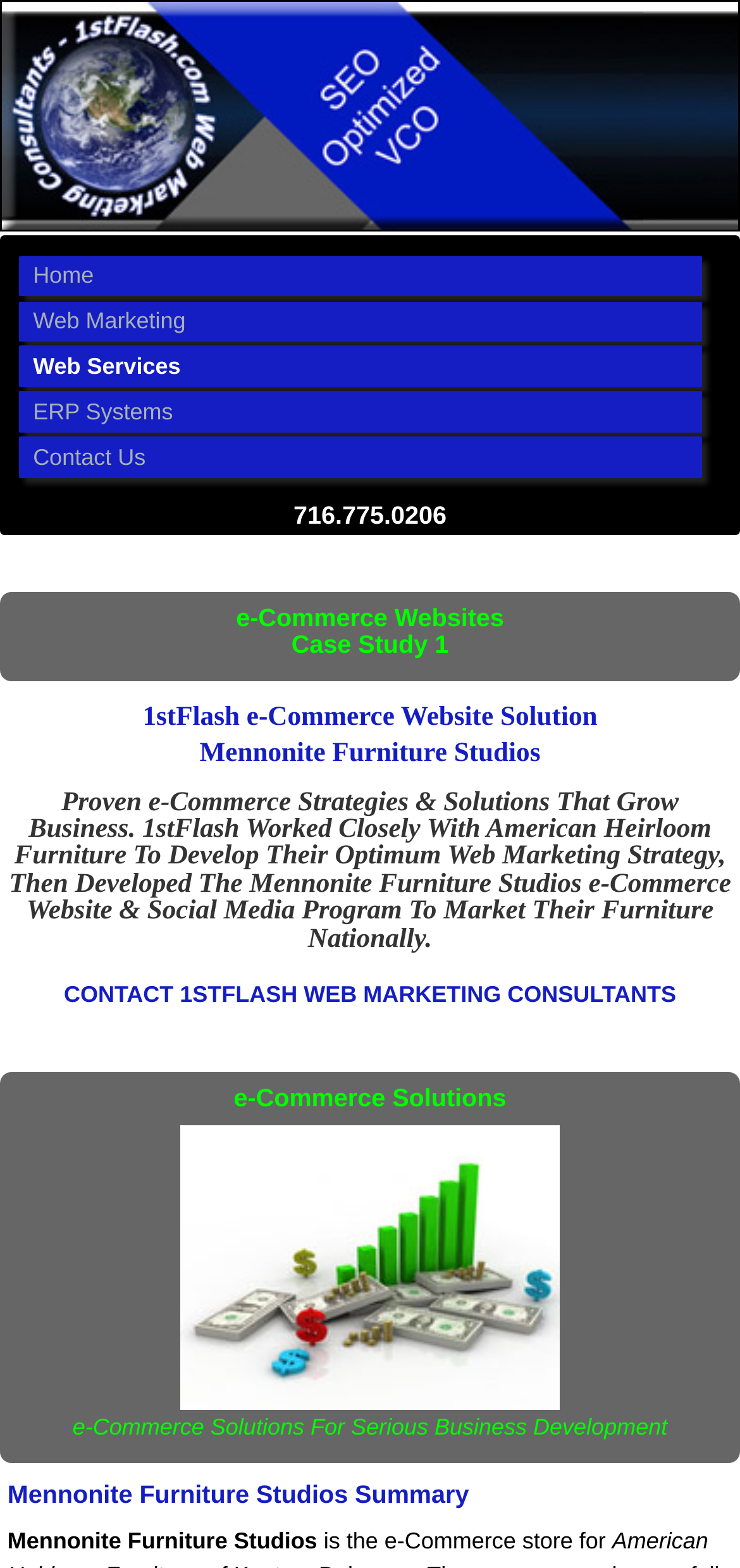Determine the bounding box coordinates for the area you should click to complete the following instruction: "View Mennonite Furniture Studios Summary".

[0.01, 0.945, 0.99, 0.963]